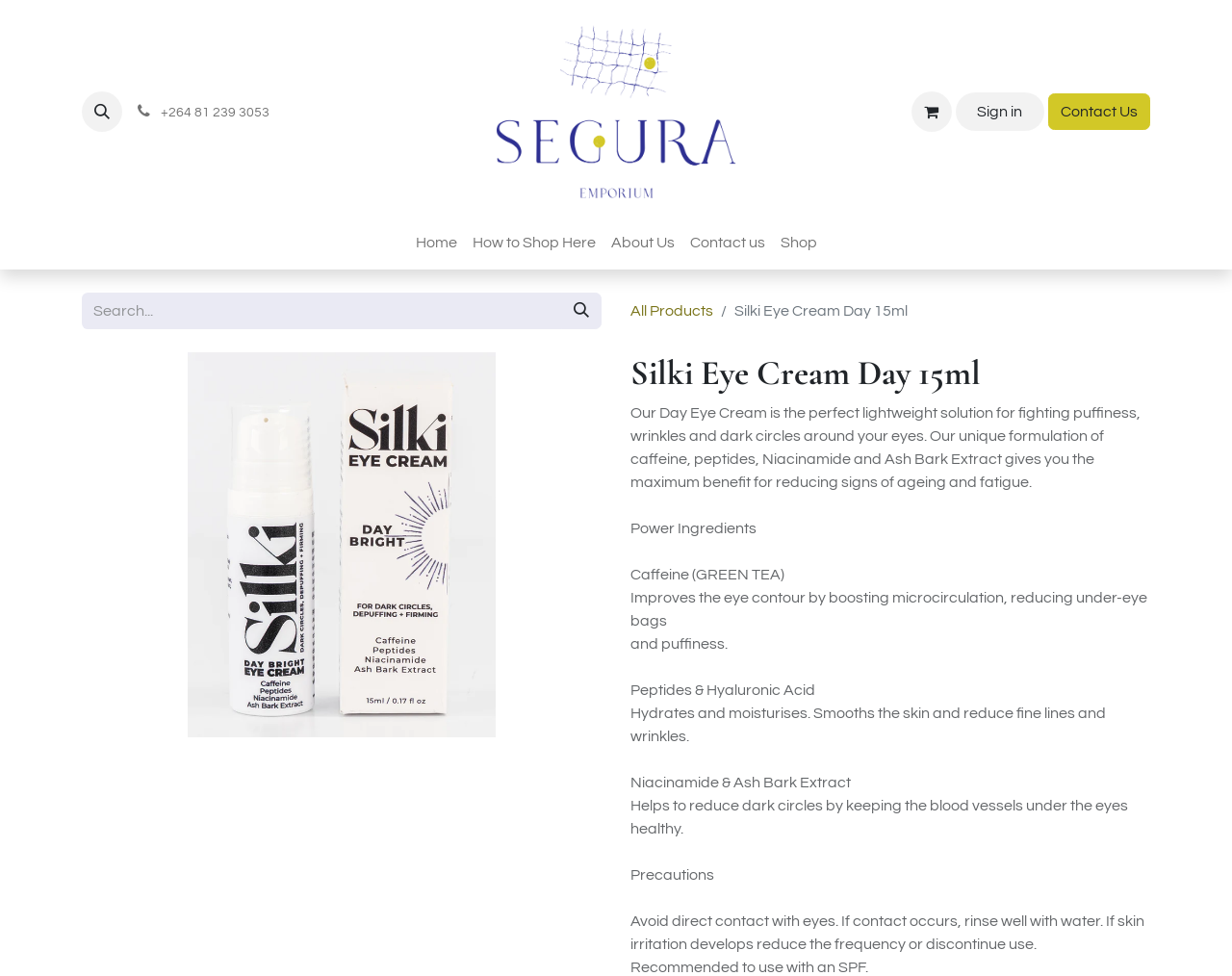Calculate the bounding box coordinates for the UI element based on the following description: "parent_node: +264 81 239 3053". Ensure the coordinates are four float numbers between 0 and 1, i.e., [left, top, right, bottom].

[0.395, 0.016, 0.605, 0.213]